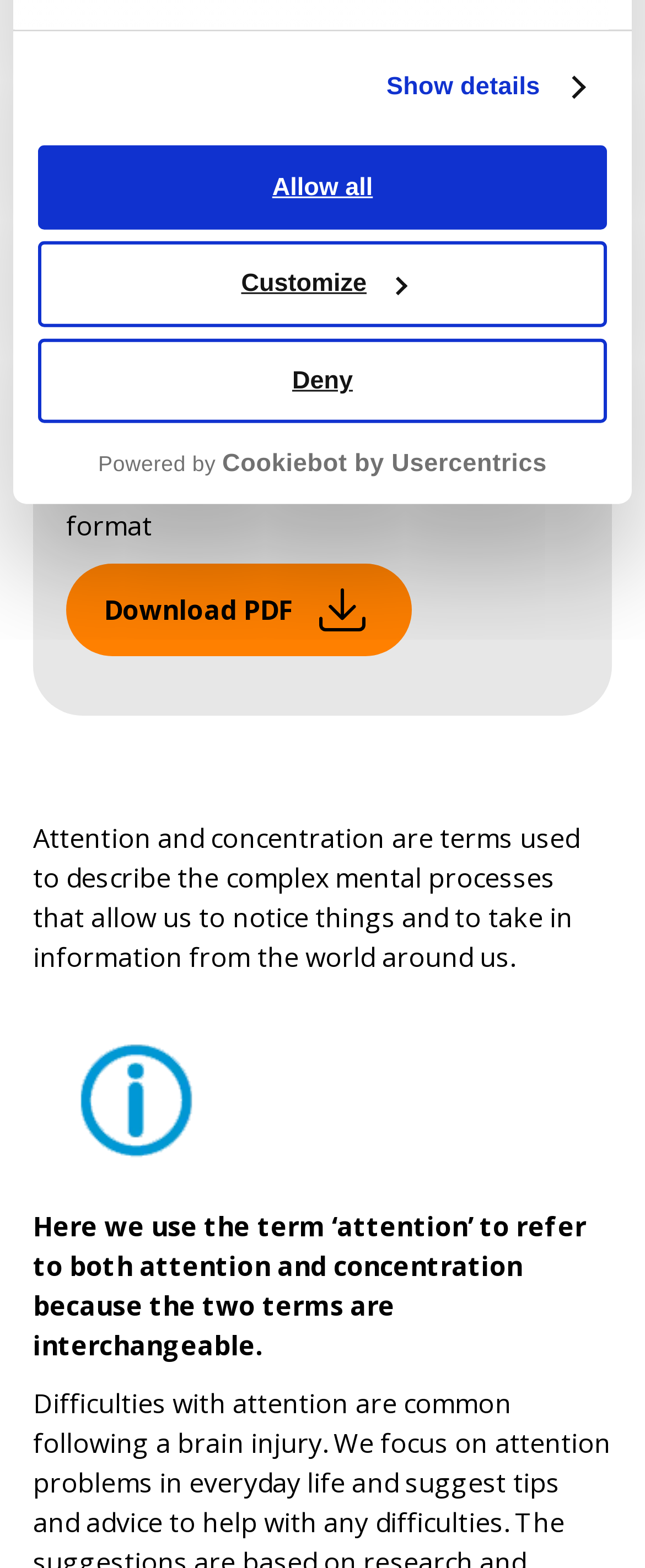Specify the bounding box coordinates (top-left x, top-left y, bottom-right x, bottom-right y) of the UI element in the screenshot that matches this description: Alcohol after brain a injury

[0.095, 0.013, 0.905, 0.059]